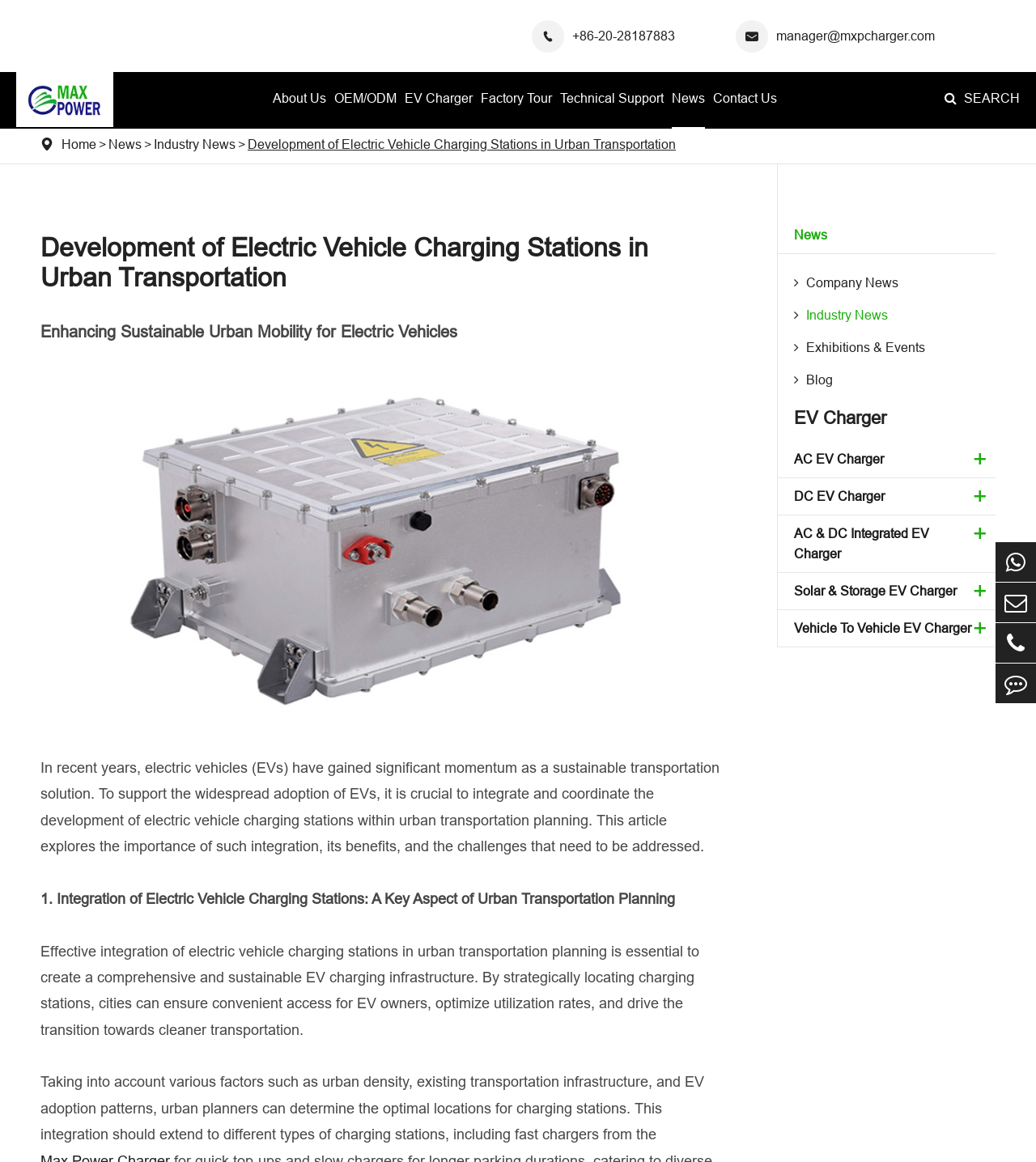Pinpoint the bounding box coordinates of the clickable area necessary to execute the following instruction: "Contact the company". The coordinates should be given as four float numbers between 0 and 1, namely [left, top, right, bottom].

[0.688, 0.062, 0.75, 0.109]